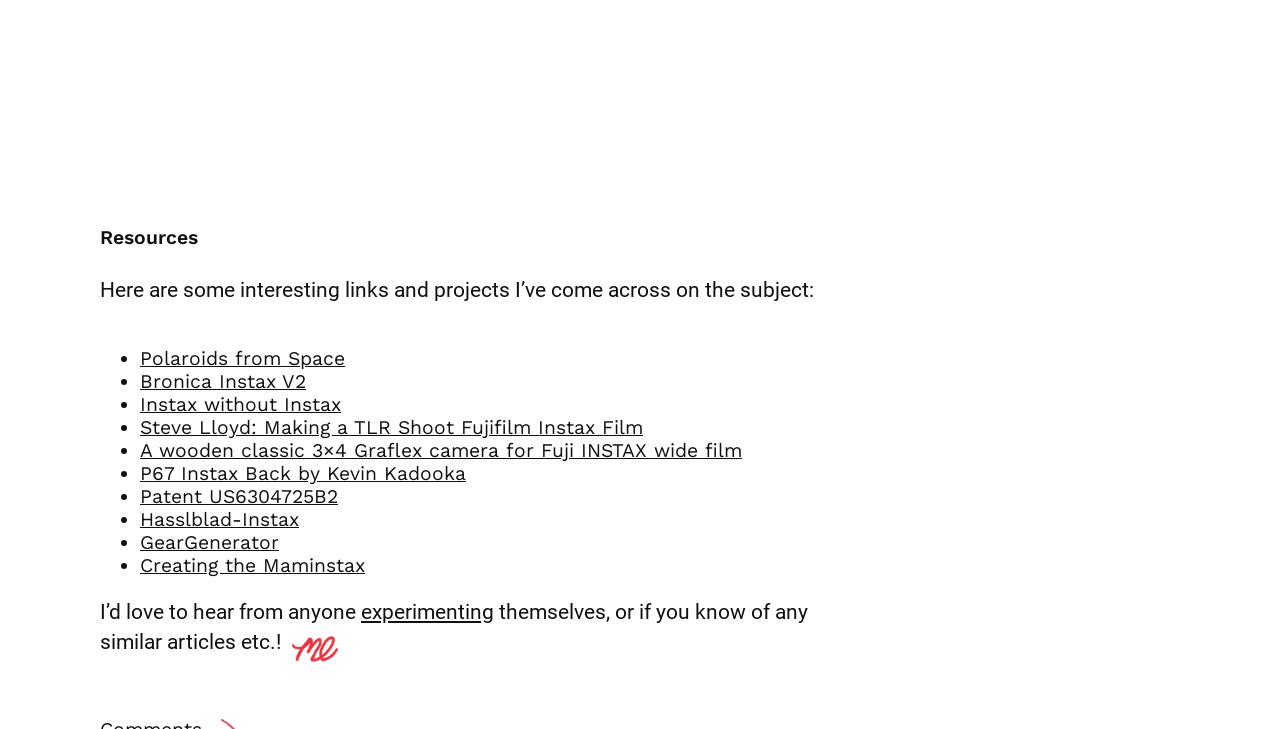Please give a succinct answer to the question in one word or phrase:
How many links are listed on the webpage?

10